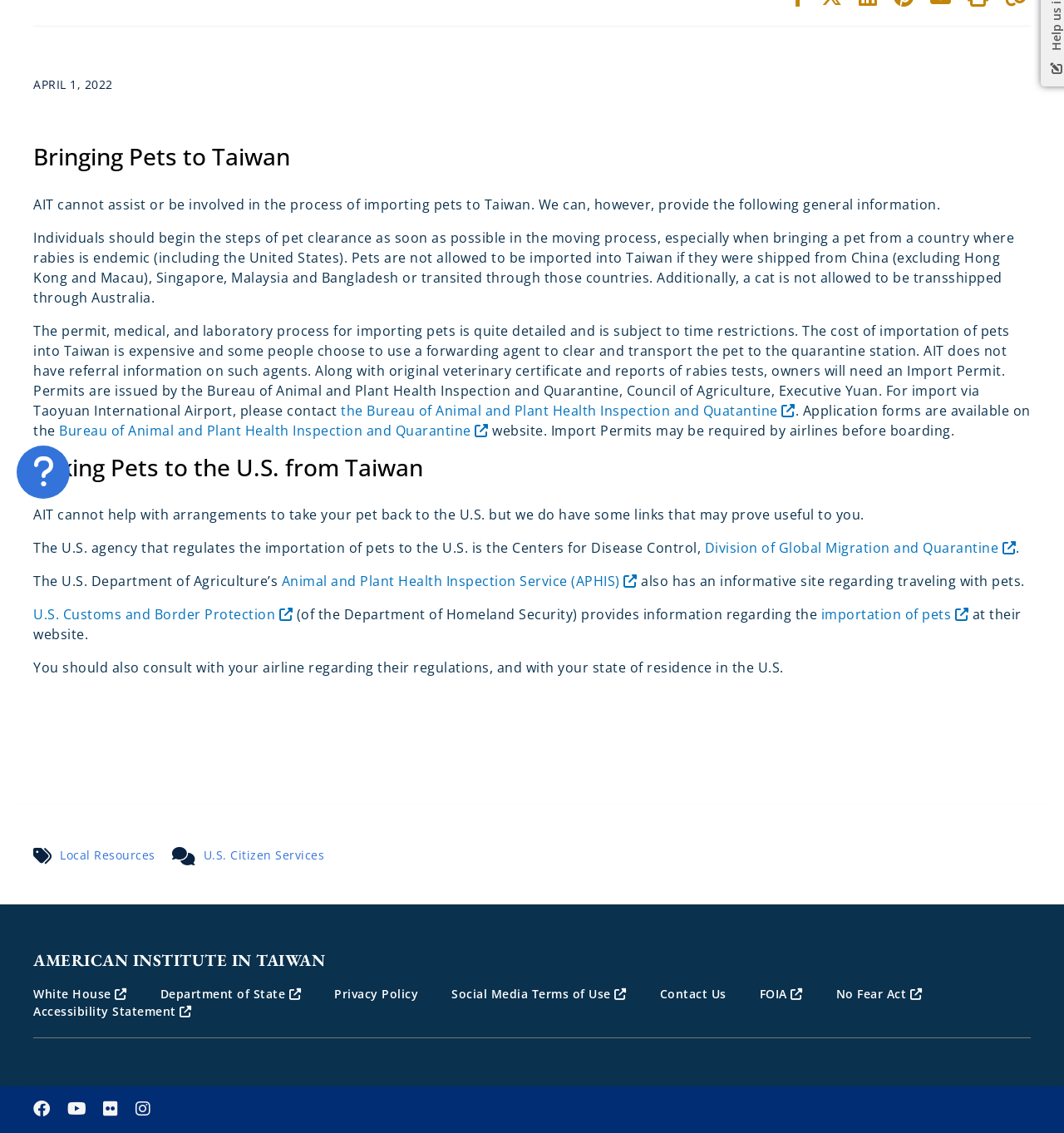Provide the bounding box coordinates of the UI element that matches the description: "U.S. Customs and Border Protection".

[0.031, 0.534, 0.275, 0.55]